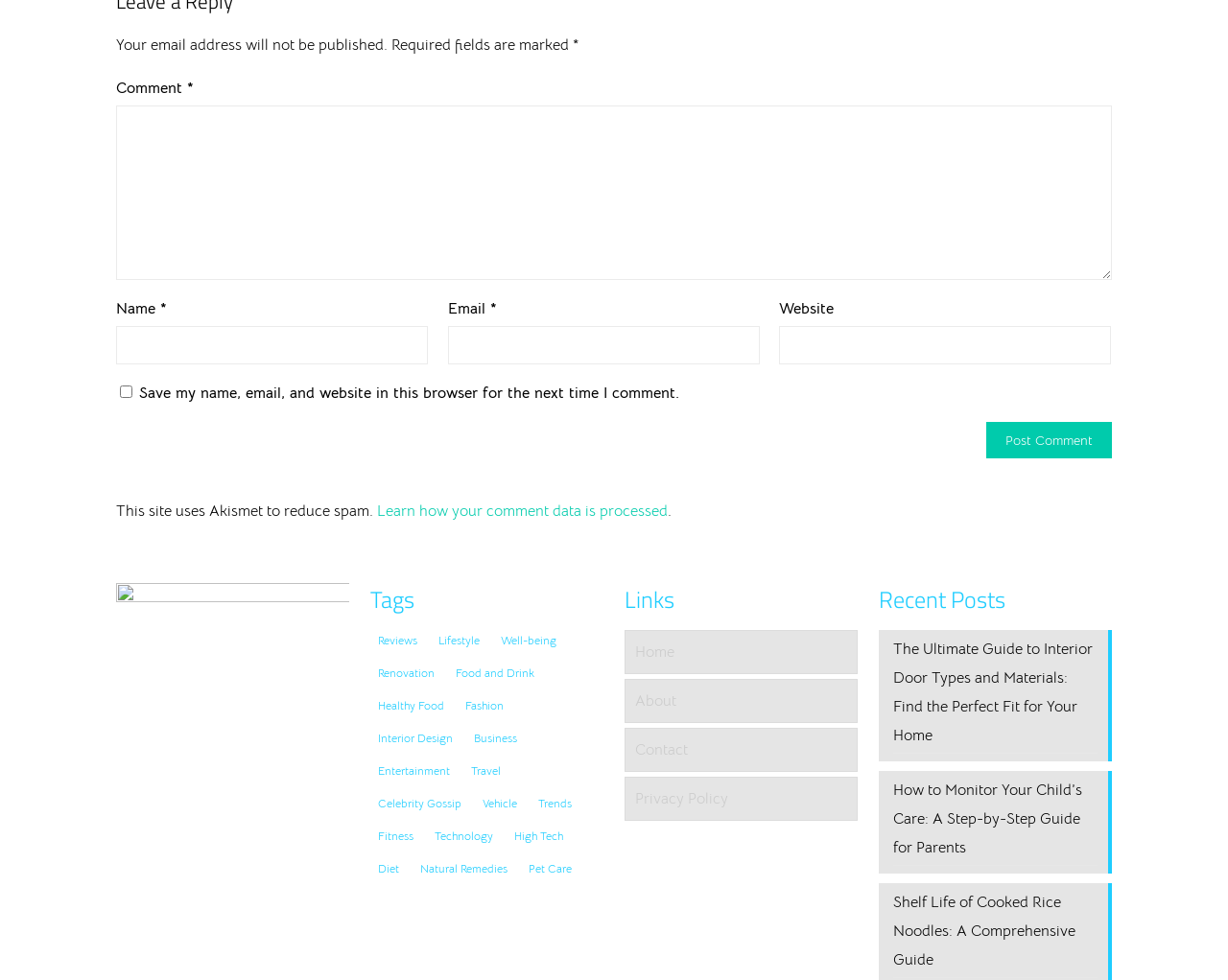How many fields are required in the comment form?
Based on the image, give a one-word or short phrase answer.

3